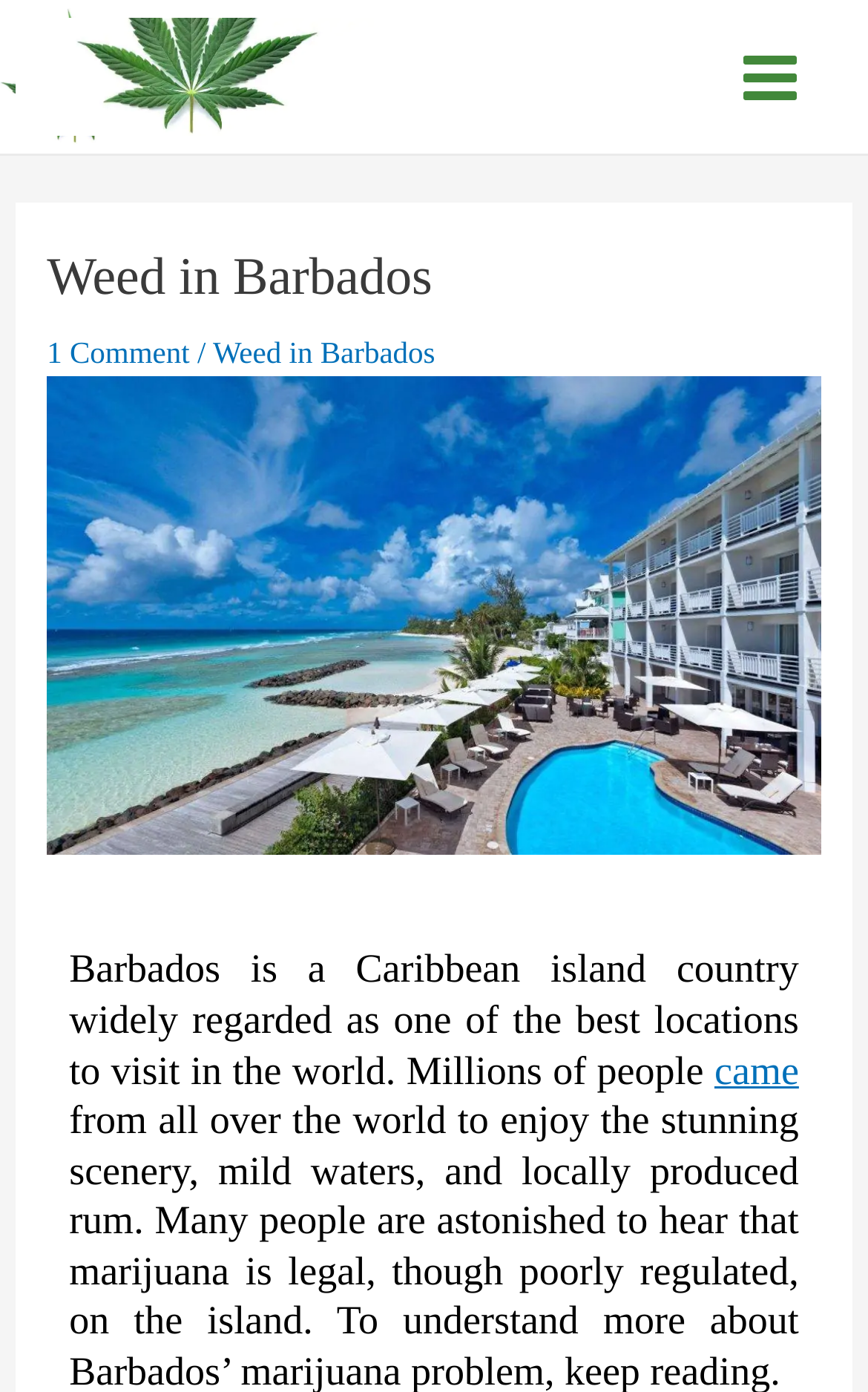Given the element description "1 Comment" in the screenshot, predict the bounding box coordinates of that UI element.

[0.054, 0.242, 0.219, 0.266]